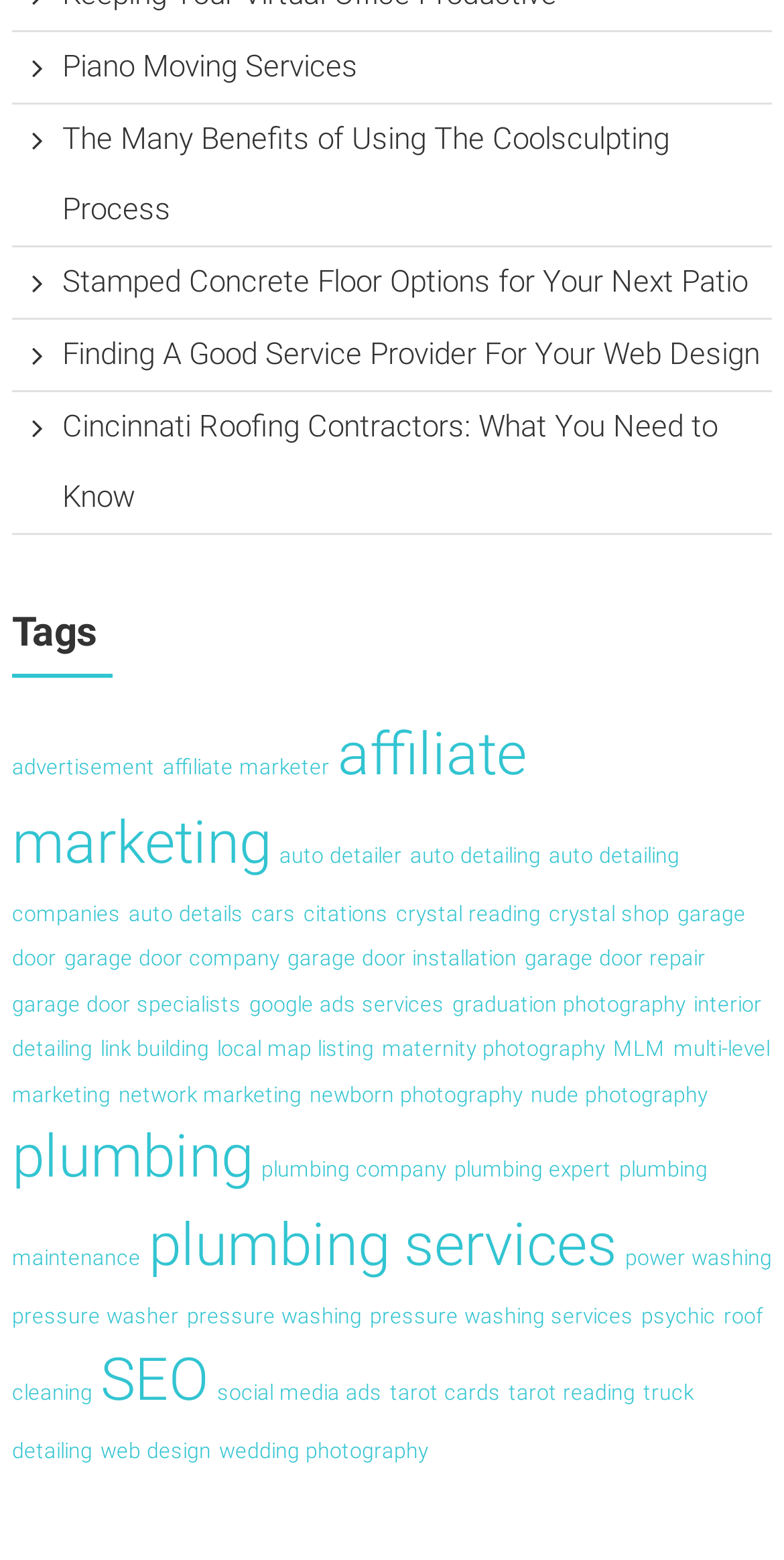Can you determine the bounding box coordinates of the area that needs to be clicked to fulfill the following instruction: "Learn about 'Cincinnati Roofing Contractors'"?

[0.079, 0.261, 0.915, 0.33]